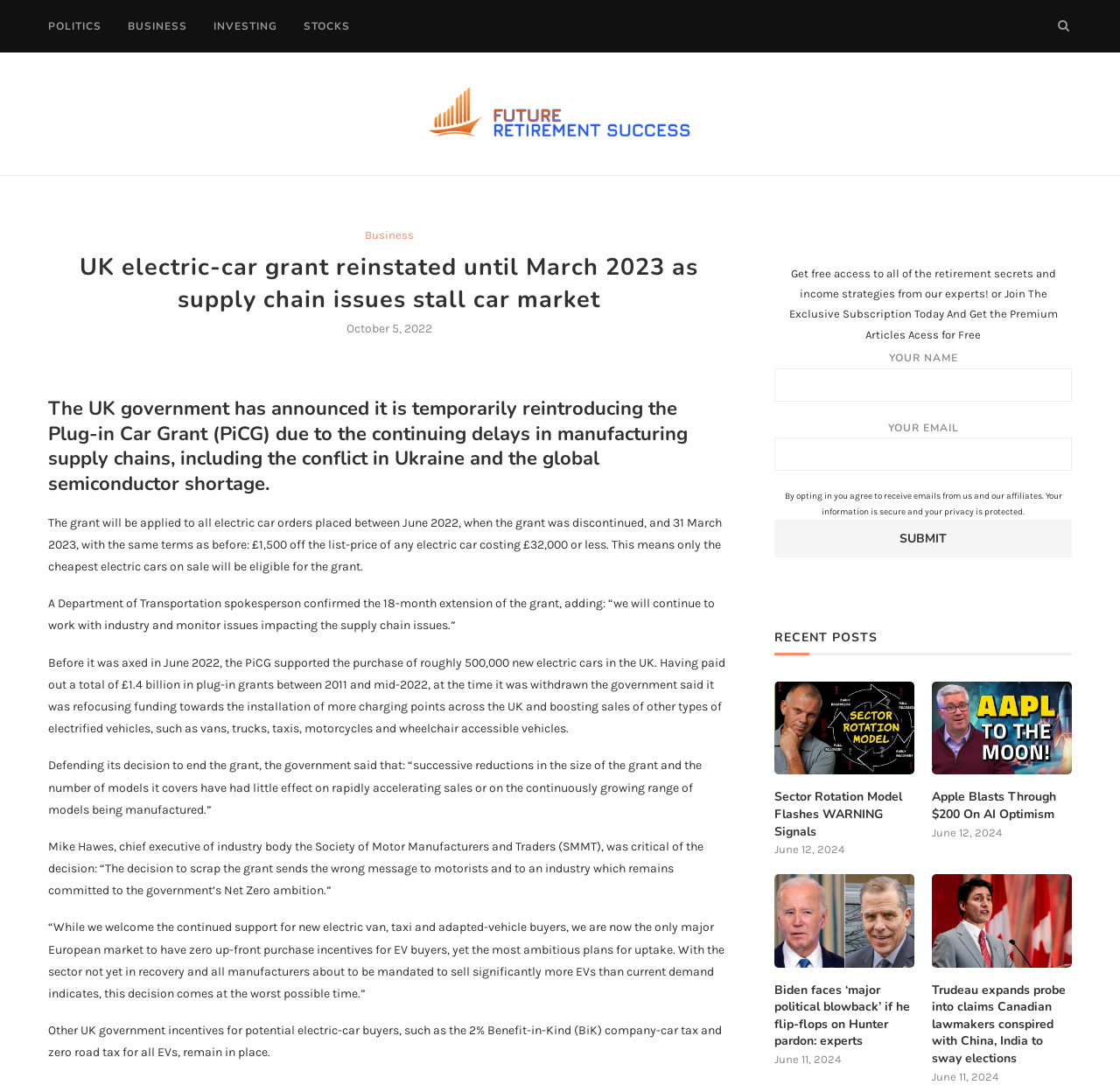Can you determine the bounding box coordinates of the area that needs to be clicked to fulfill the following instruction: "Read the article 'UK electric-car grant reinstated until March 2023 as supply chain issues stall car market'"?

[0.043, 0.232, 0.652, 0.291]